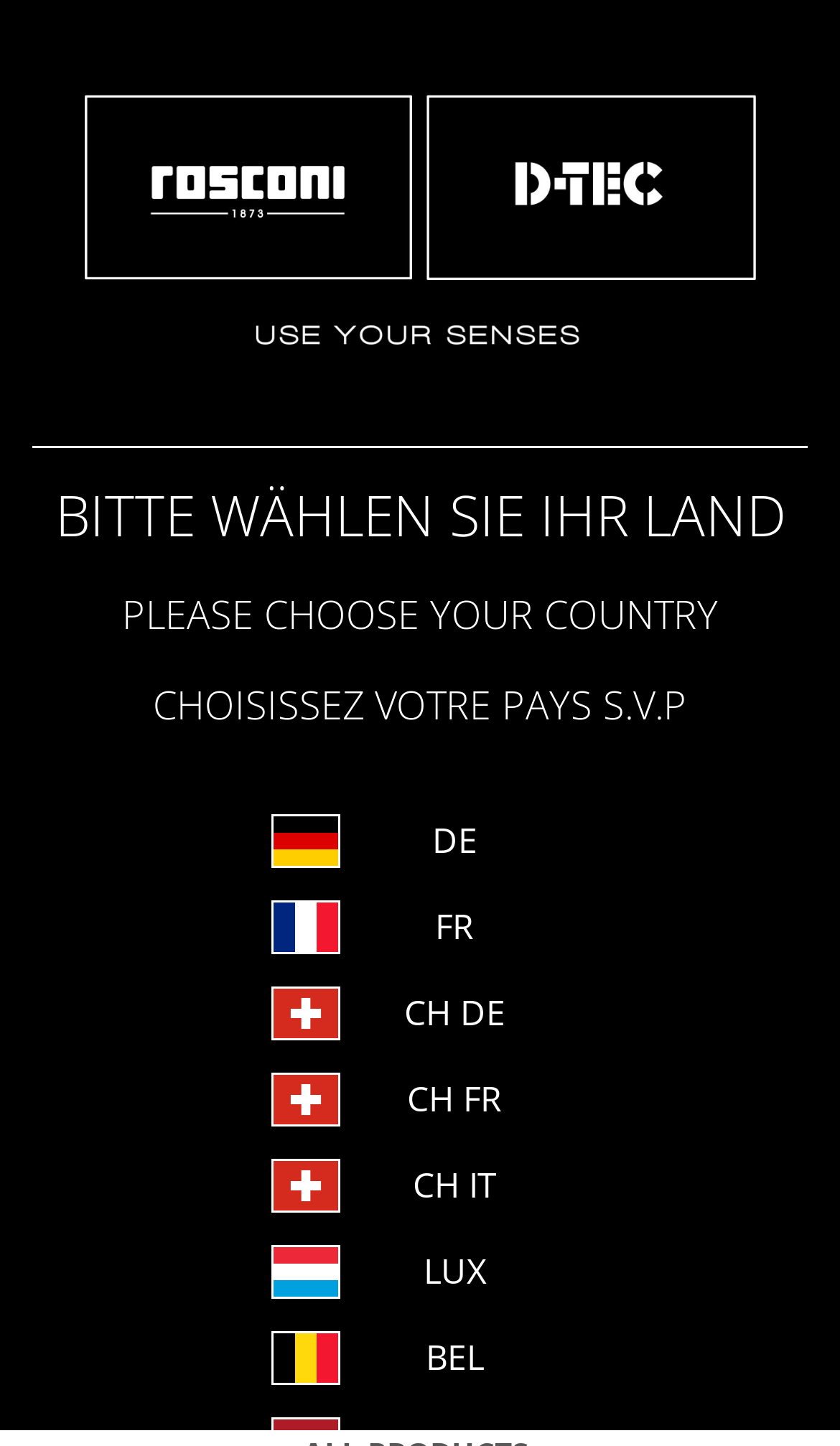Please identify the bounding box coordinates of the element that needs to be clicked to execute the following command: "Click the MENÜ Main Navigation Toggle Button". Provide the bounding box using four float numbers between 0 and 1, formatted as [left, top, right, bottom].

[0.869, 0.037, 0.962, 0.095]